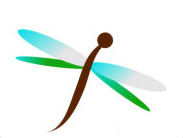Give a thorough caption of the image, focusing on all visible elements.

The image features a stylized, minimalist representation of a dragonfly. Its body is depicted in a rich brown hue, contrasting with the delicate wings that showcase a gradient of soft blues and greens. This artistic design captures the graceful essence of a dragonfly, symbolizing change and self-realization. The dragonfly's elegant wings, characterized by their transparent quality and gentle colors, reflect a sense of tranquility and harmony with nature. This image is part of a creative expression associated with a personal blog titled "justdragonfly," where the author shares insights, DIY projects, and personal reflections, particularly in the realm of crafting and hobbies. The dragonfly serves as a fitting emblem for creativity and transformation, echoing themes of leisure and personal passion.